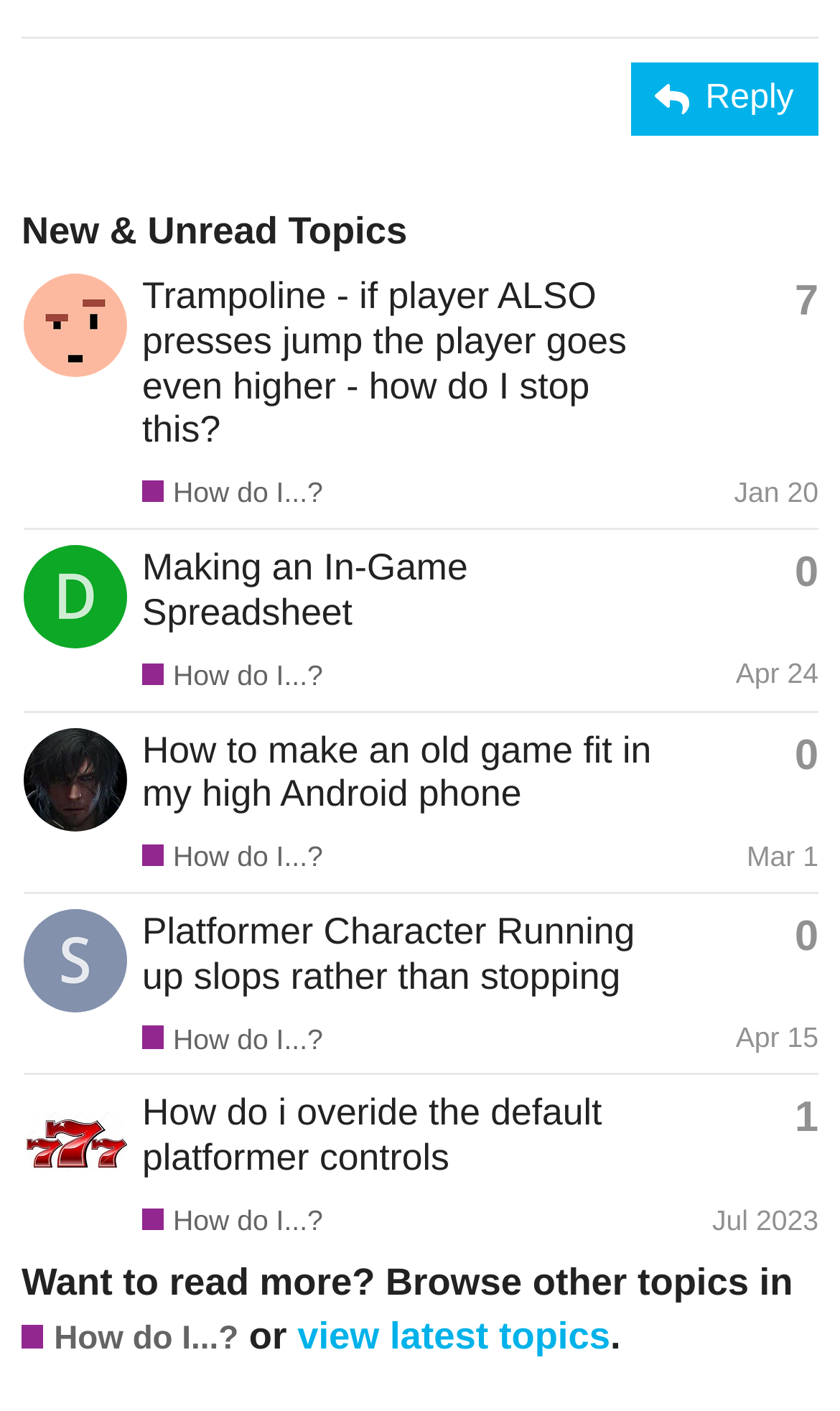Pinpoint the bounding box coordinates of the area that should be clicked to complete the following instruction: "Click the profile of 'insein'". The coordinates must be given as four float numbers between 0 and 1, i.e., [left, top, right, bottom].

[0.028, 0.217, 0.151, 0.243]